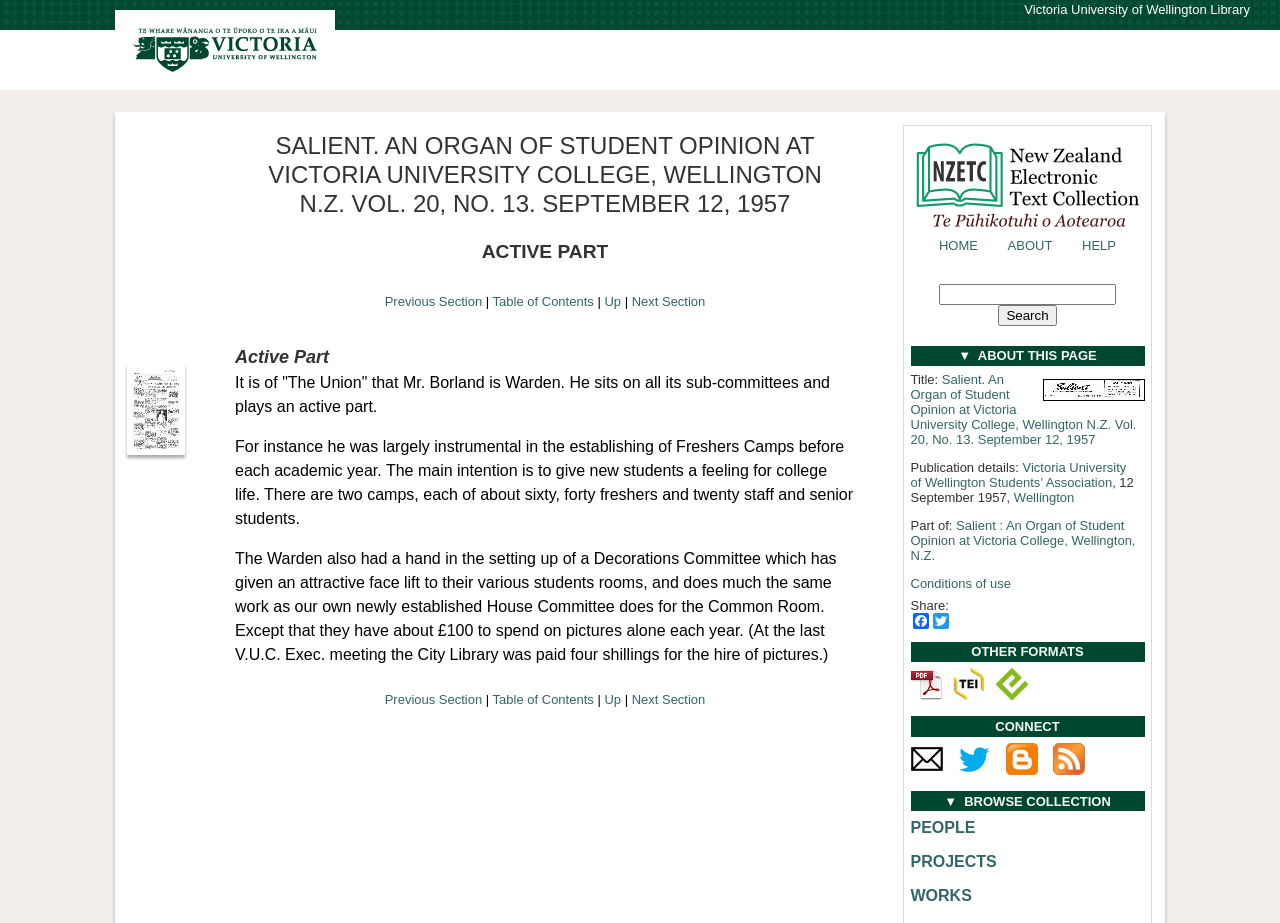How much money does the Decorations Committee have to spend on pictures each year?
Please look at the screenshot and answer using one word or phrase.

£100